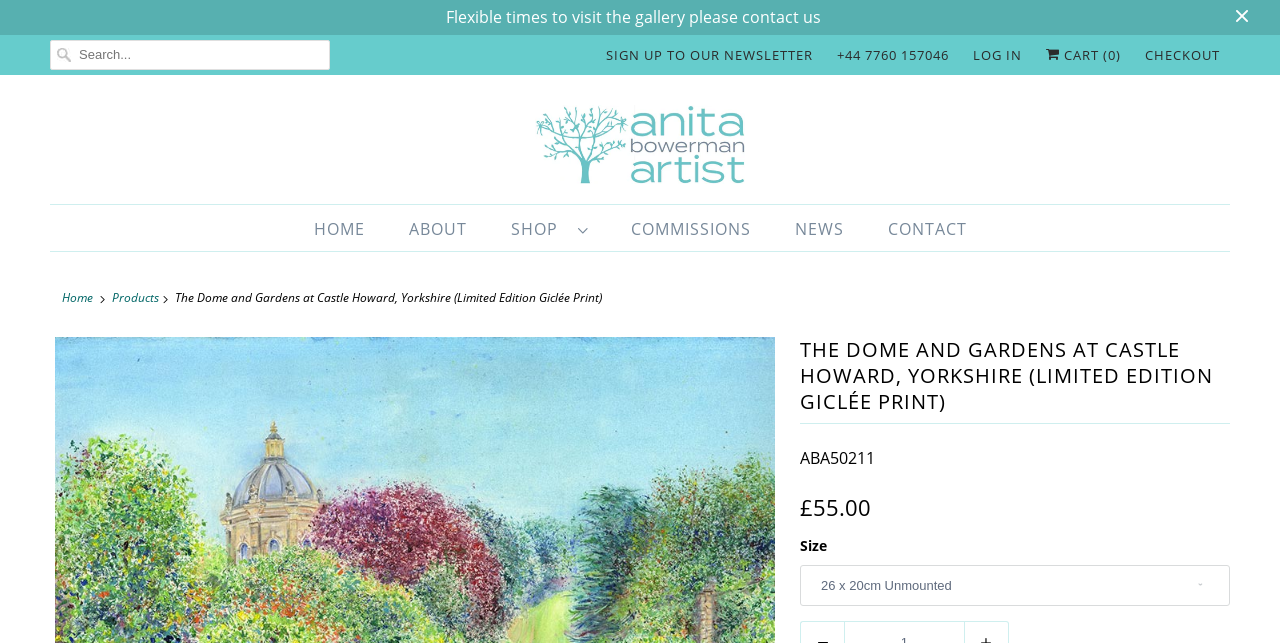What is the name of the artist?
Look at the image and respond to the question as thoroughly as possible.

I found the answer by looking at the logo link with the text 'Anita Bowerman Artist' and the image with the same description, which suggests that Anita Bowerman is the artist.